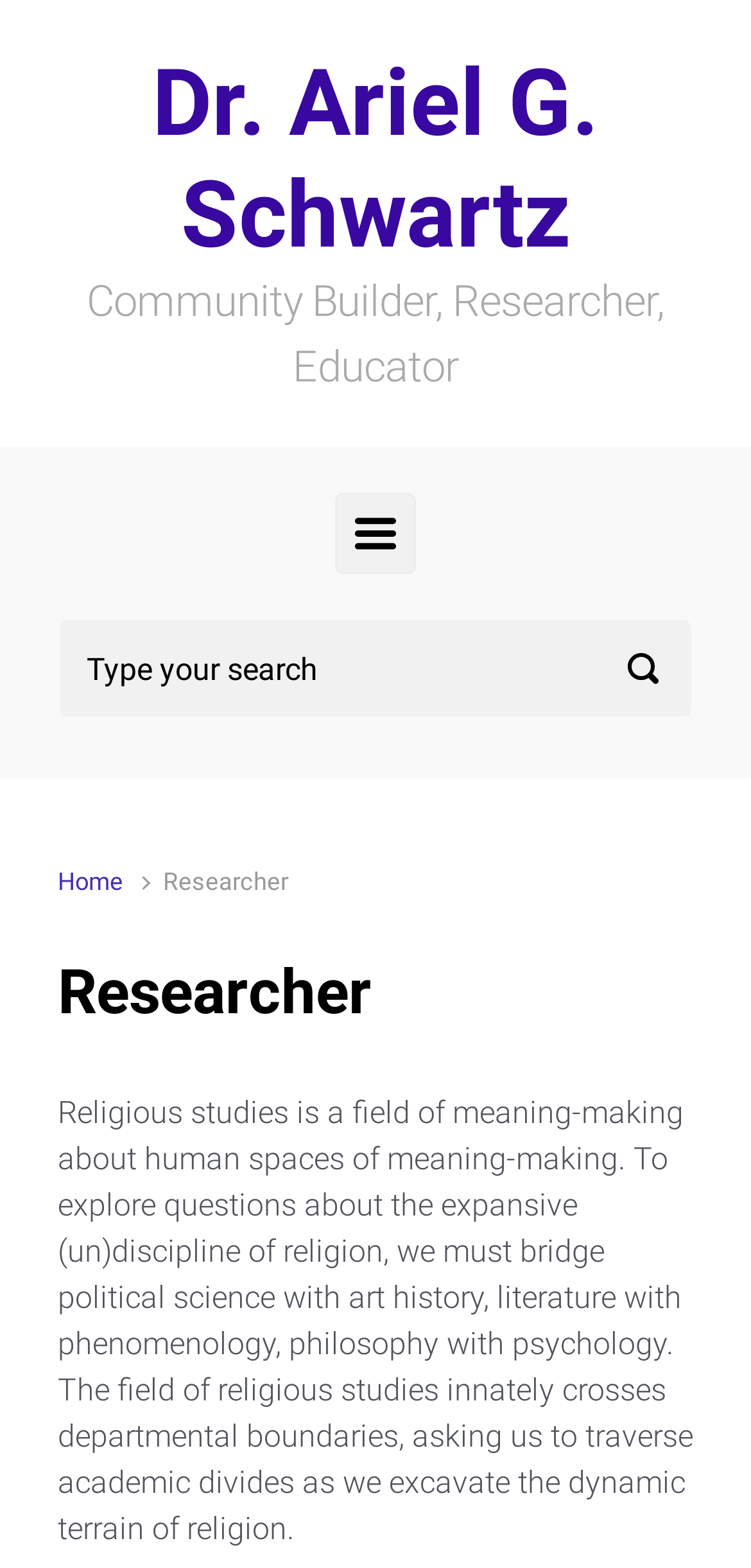Bounding box coordinates are specified in the format (top-left x, top-left y, bottom-right x, bottom-right y). All values are floating point numbers bounded between 0 and 1. Please provide the bounding box coordinate of the region this sentence describes: aria-label="Search" name="s" placeholder="Type your search"

[0.079, 0.396, 0.921, 0.458]